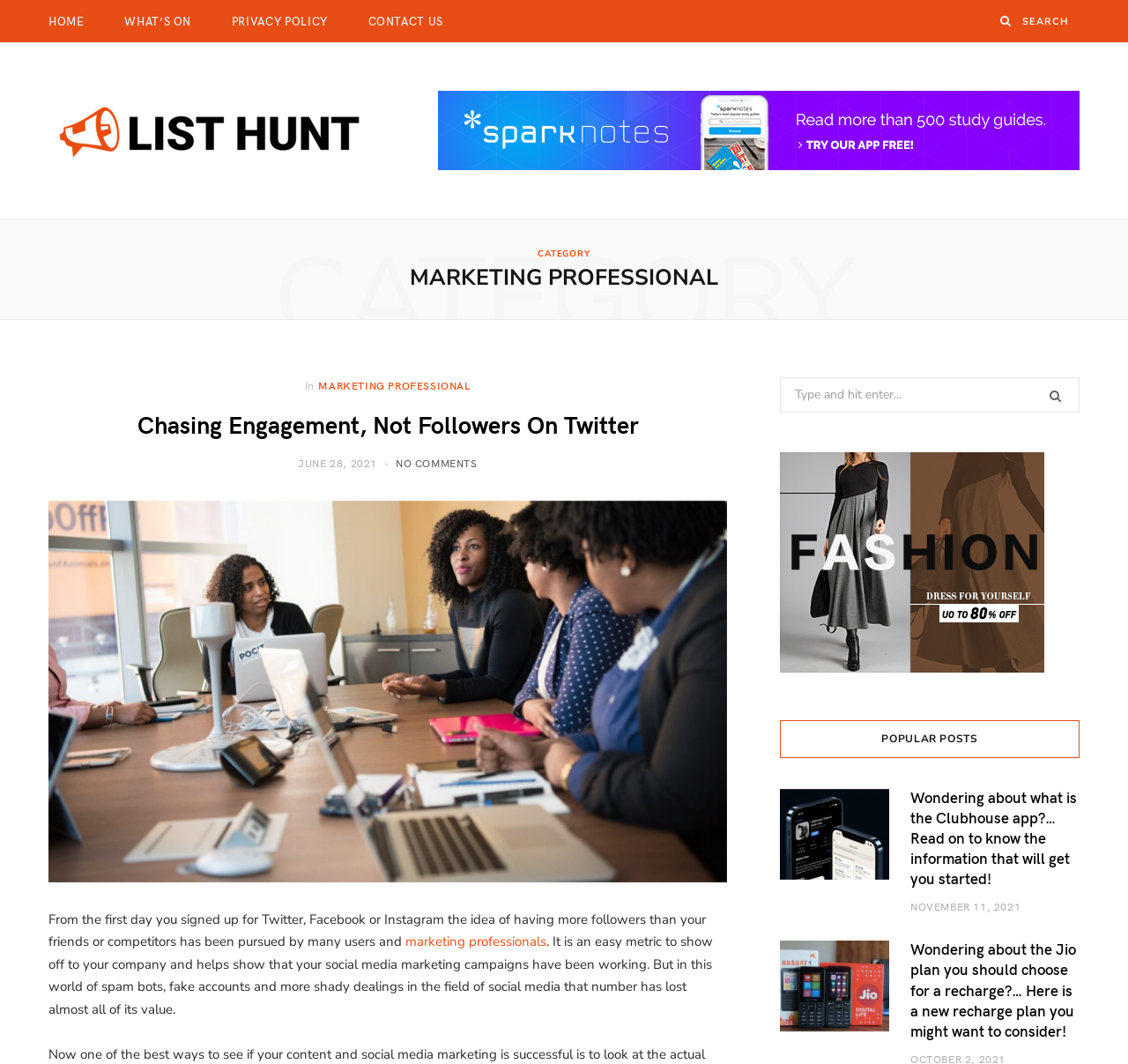Locate the bounding box coordinates of the element that should be clicked to execute the following instruction: "Contact the Complaints Advice team by phone".

None